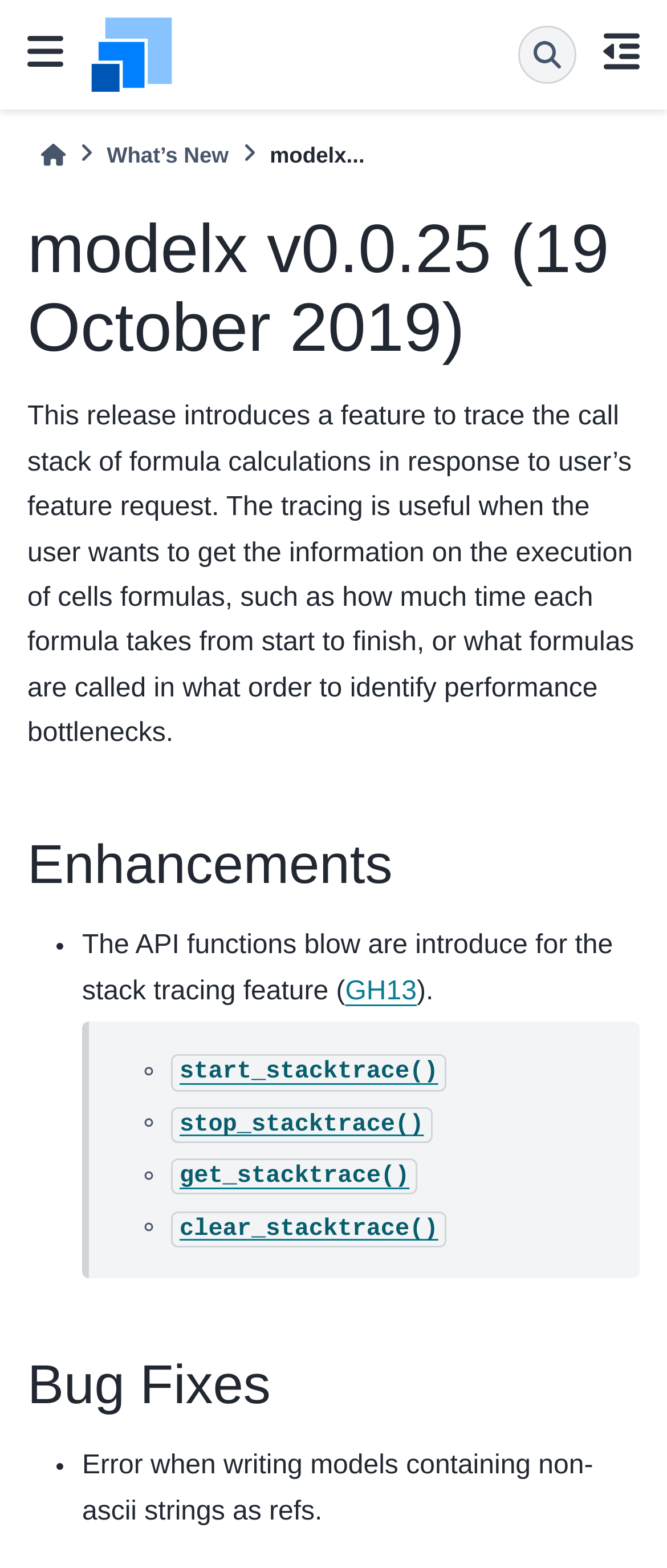Can you give a comprehensive explanation to the question given the content of the image?
What was the error fixed in this release?

According to the webpage, one of the bug fixes in this release was related to an error that occurred when writing models containing non-ascii strings as references, which is now resolved.